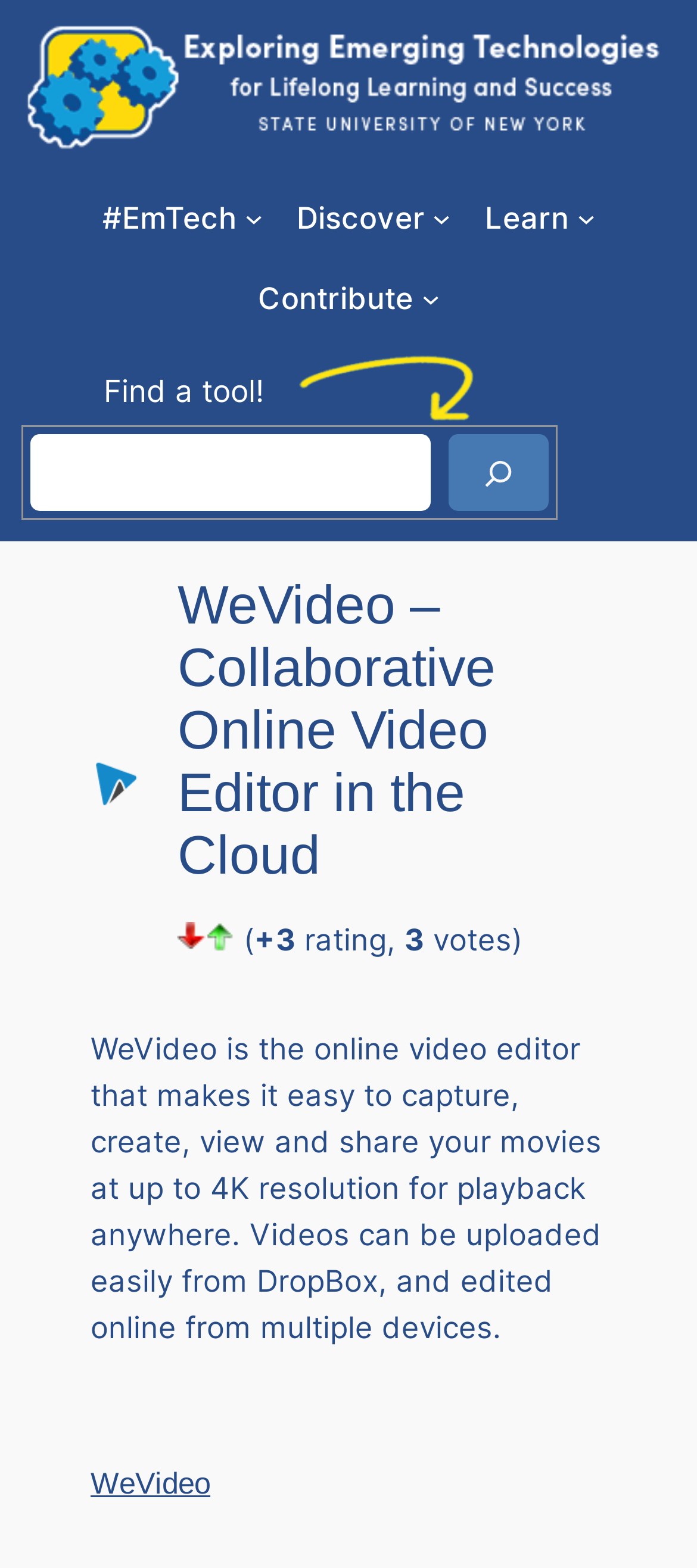Give a detailed overview of the webpage's appearance and contents.

The webpage is about WeVideo, a collaborative online video editor in the cloud. At the top, there is a navigation header with several buttons, including "Discover", "Learn", "Contribute", and their corresponding submenus. Below the navigation header, there is a search bar with a search button and a magnifying glass icon. 

To the right of the search bar, there is a figure with no description. Below the search bar, there is a main section that takes up most of the page. In this section, there is a figure with a WeVideo logo, followed by a heading that reads "WeVideo – Collaborative Online Video Editor in the Cloud". 

Under the heading, there are several images, including "Vote Down" and "Vote Up" buttons, and a rating system with a score of "+3" and the number of votes. Below these images, there is a paragraph of text that describes WeVideo's features, including its ability to capture, create, view, and share videos at up to 4K resolution. 

At the very bottom of the page, there is another heading that simply reads "WeVideo", with a link to the WeVideo website. Throughout the page, there are several other links and buttons, including a link to the "#EmTechMOOC" course and a call to action to "Find a tool!".